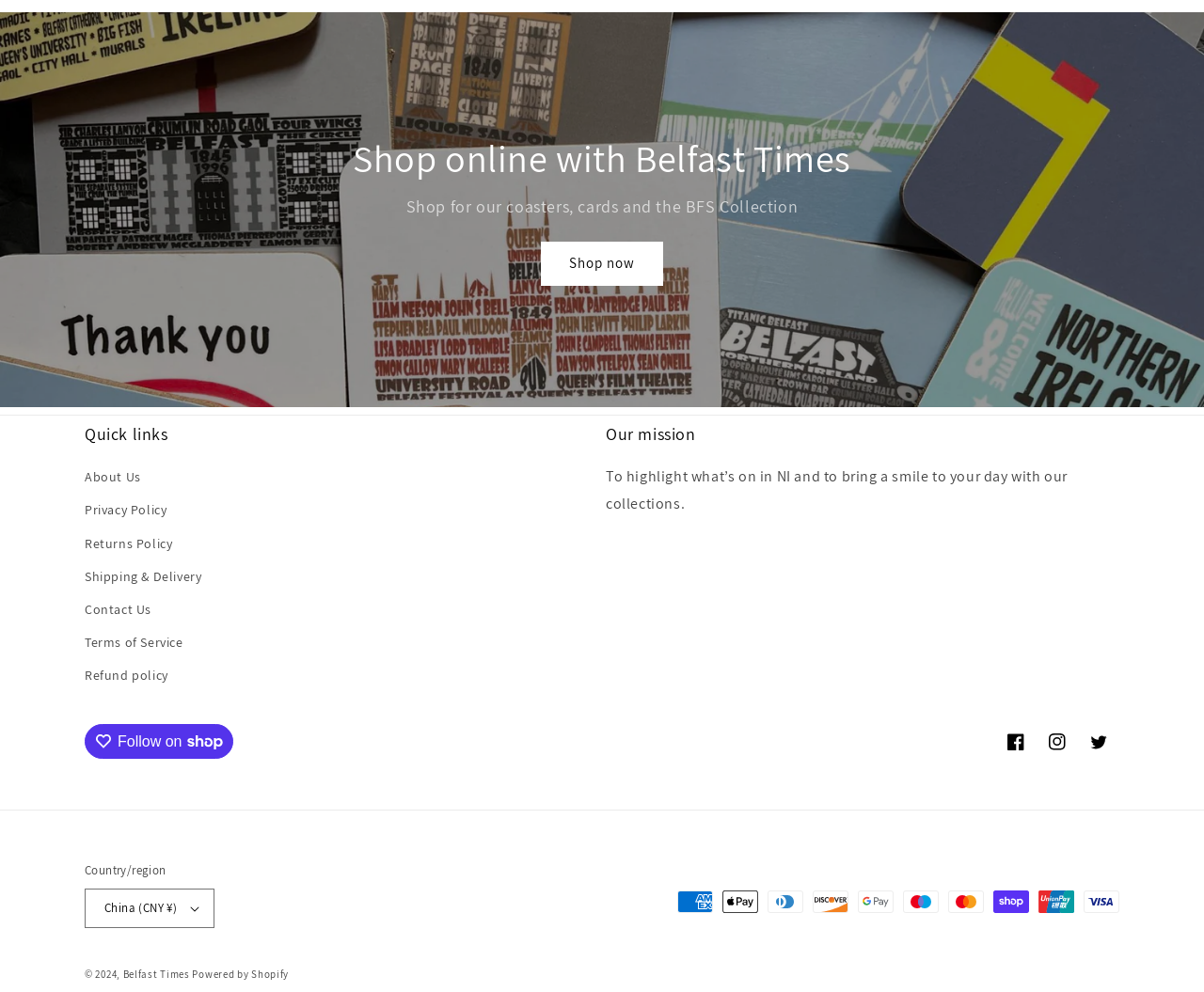Determine the bounding box of the UI element mentioned here: "Follow on Following on". The coordinates must be in the format [left, top, right, bottom] with values ranging from 0 to 1.

[0.07, 0.729, 0.194, 0.765]